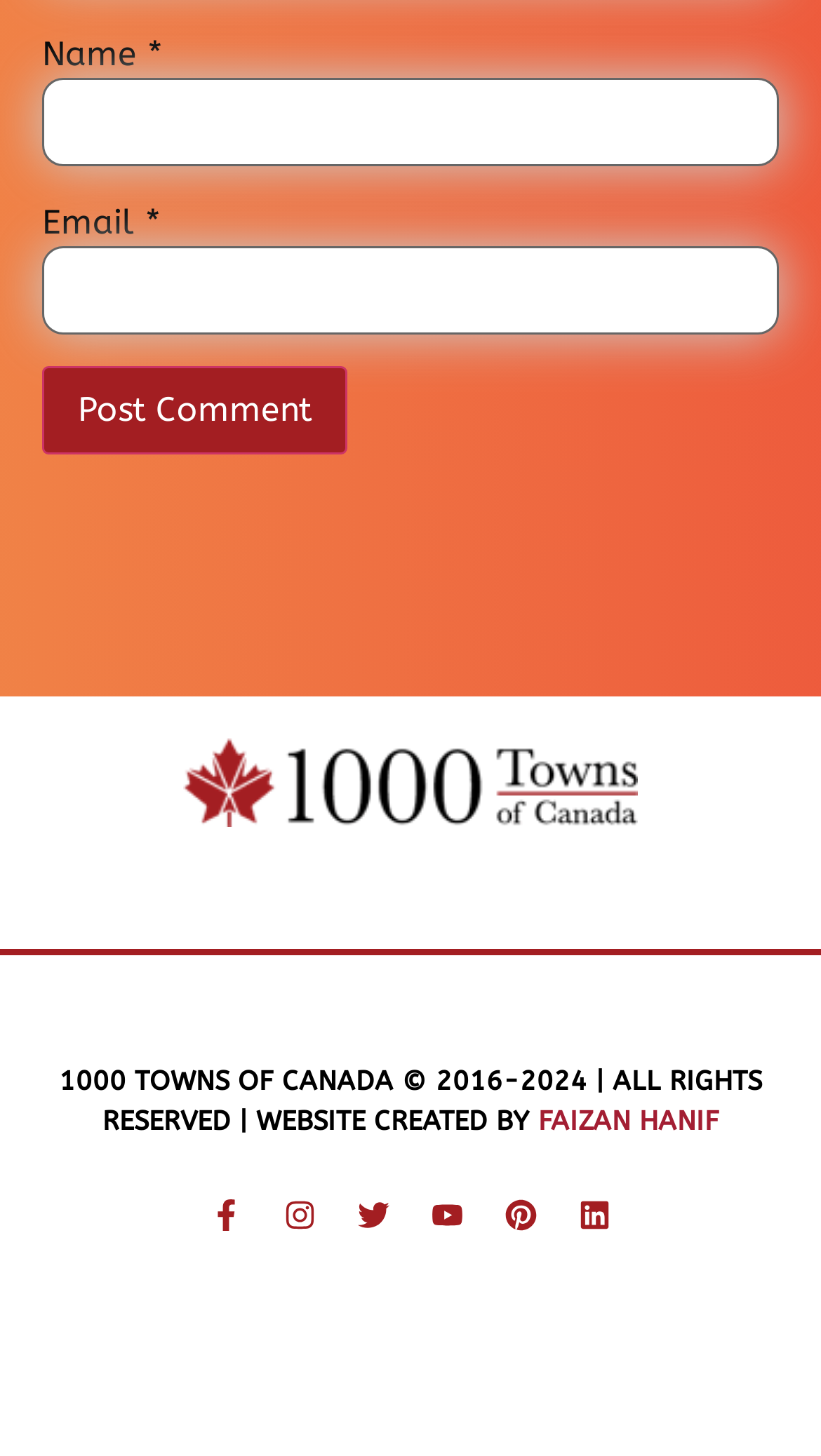What is the logo of the website?
Observe the image and answer the question with a one-word or short phrase response.

1000 towns of Canada logo